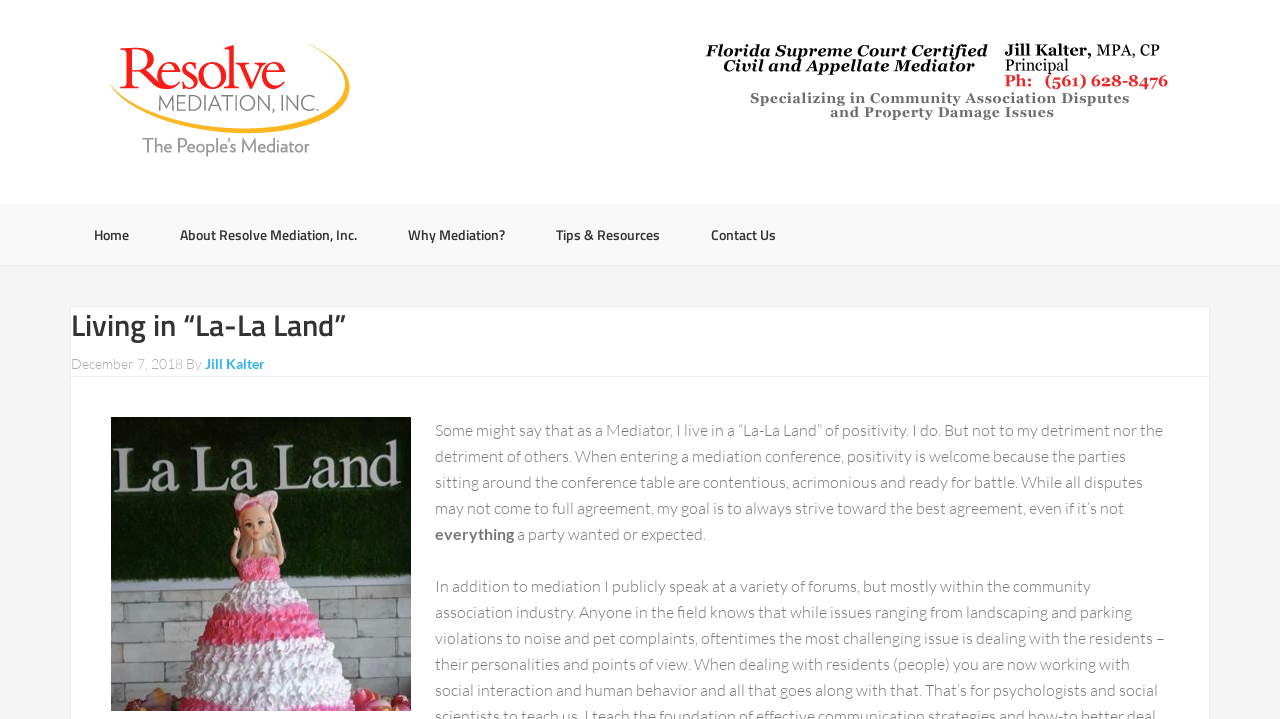What is the name of the mediator?
Look at the image and provide a short answer using one word or a phrase.

Jill Kalter